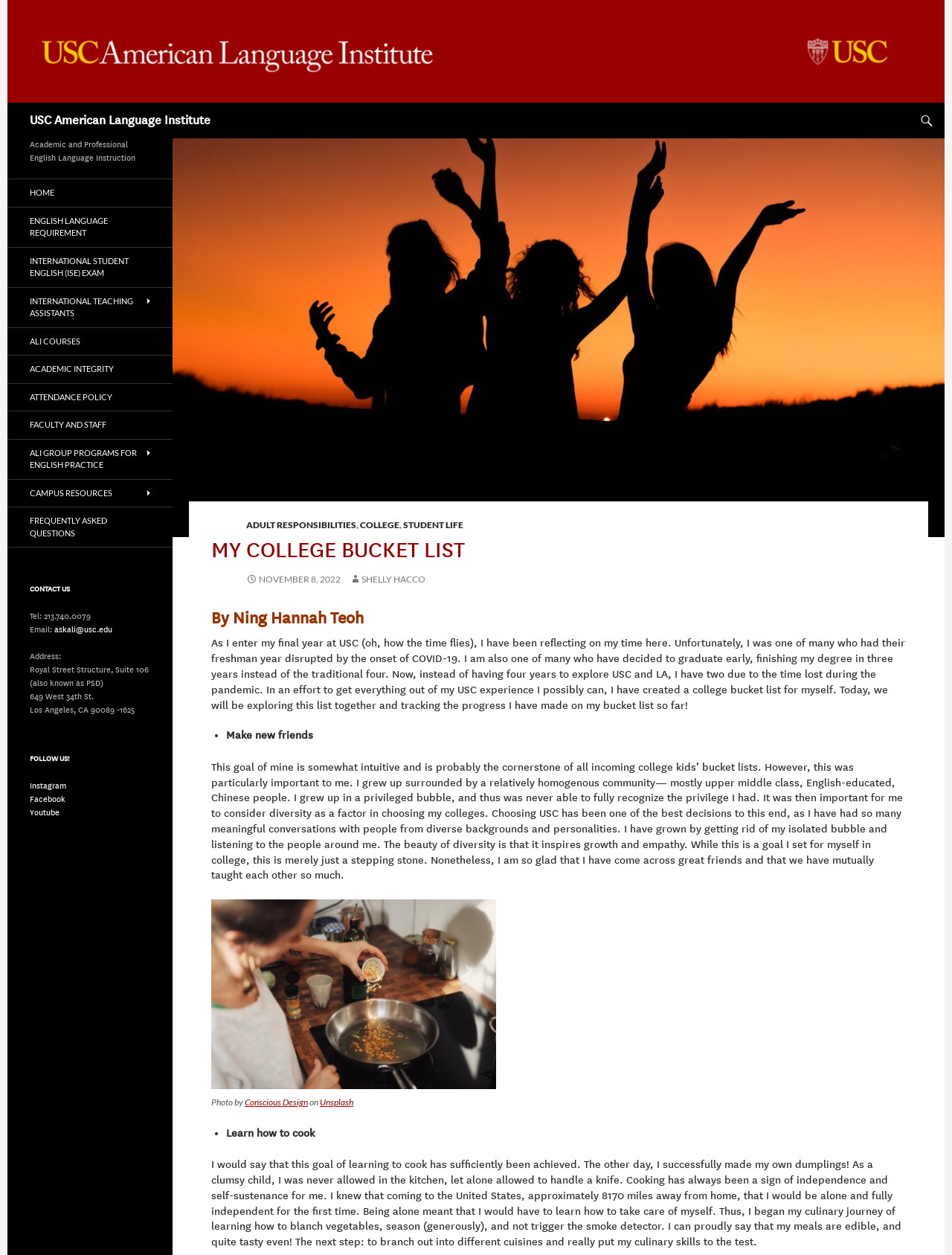Please locate the bounding box coordinates of the element that needs to be clicked to achieve the following instruction: "Click on HOME". The coordinates should be four float numbers between 0 and 1, i.e., [left, top, right, bottom].

None